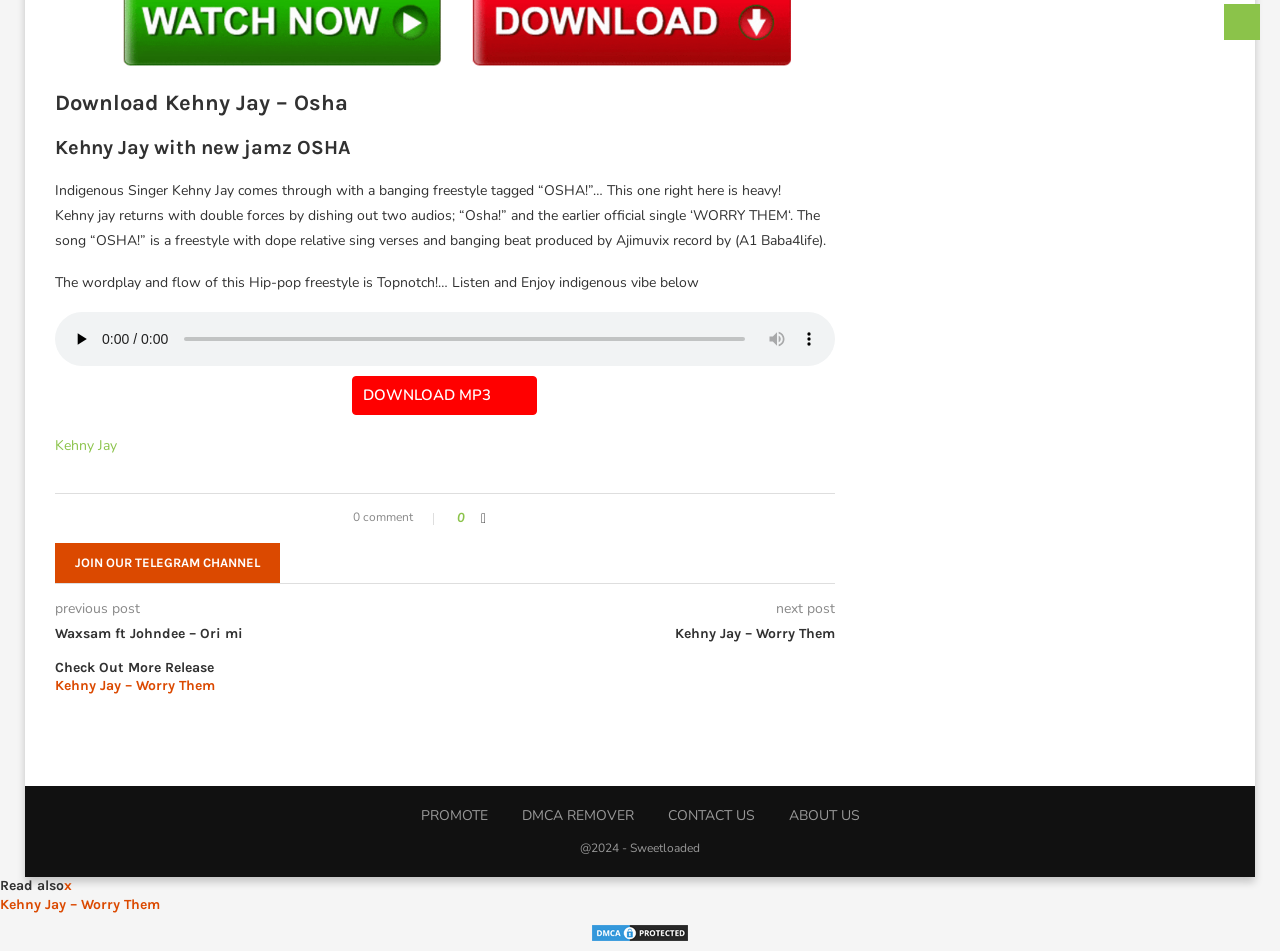What is the name of the singer who collaborated with Johndee?
Offer a detailed and full explanation in response to the question.

The name of the singer who collaborated with Johndee can be found in the link element which says 'Waxsam ft Johndee – Ori mi'.